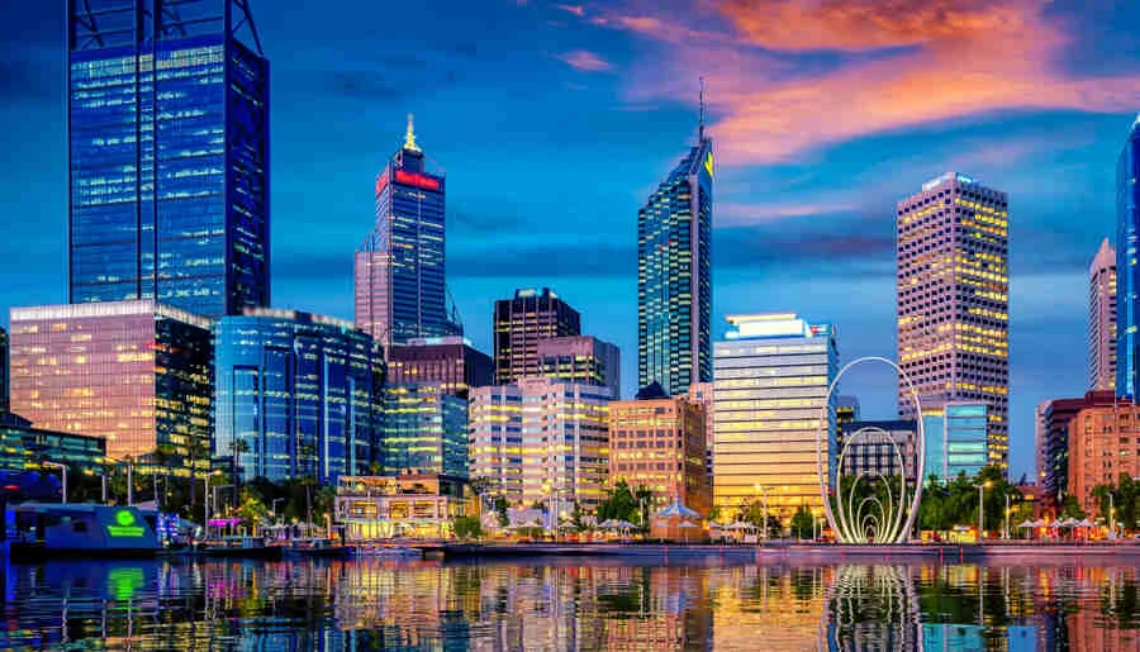What is reflected in the calm water?
Based on the visual, give a brief answer using one word or a short phrase.

The skyline